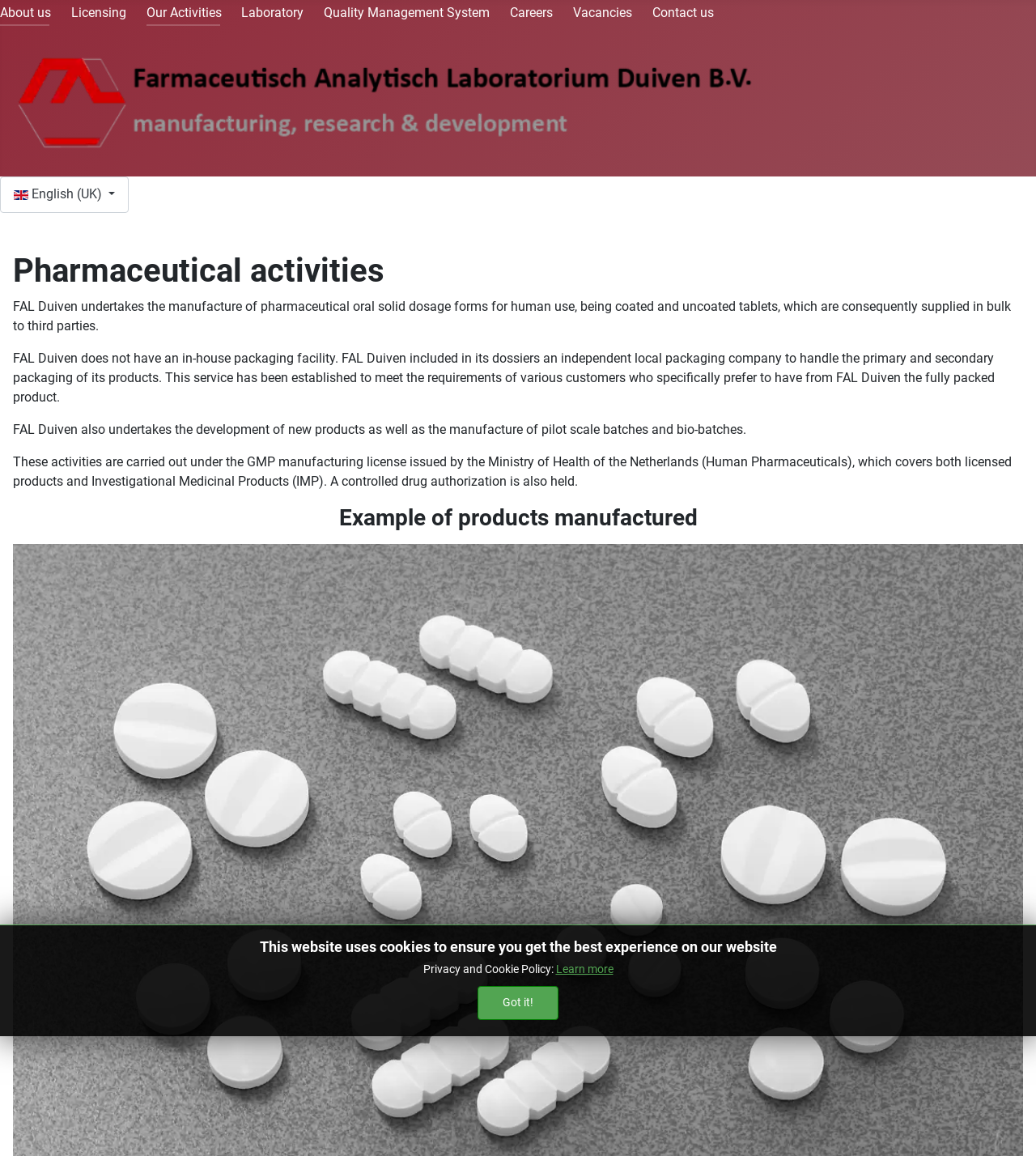Determine the bounding box coordinates in the format (top-left x, top-left y, bottom-right x, bottom-right y). Ensure all values are floating point numbers between 0 and 1. Identify the bounding box of the UI element described by: Learn more

[0.536, 0.833, 0.592, 0.844]